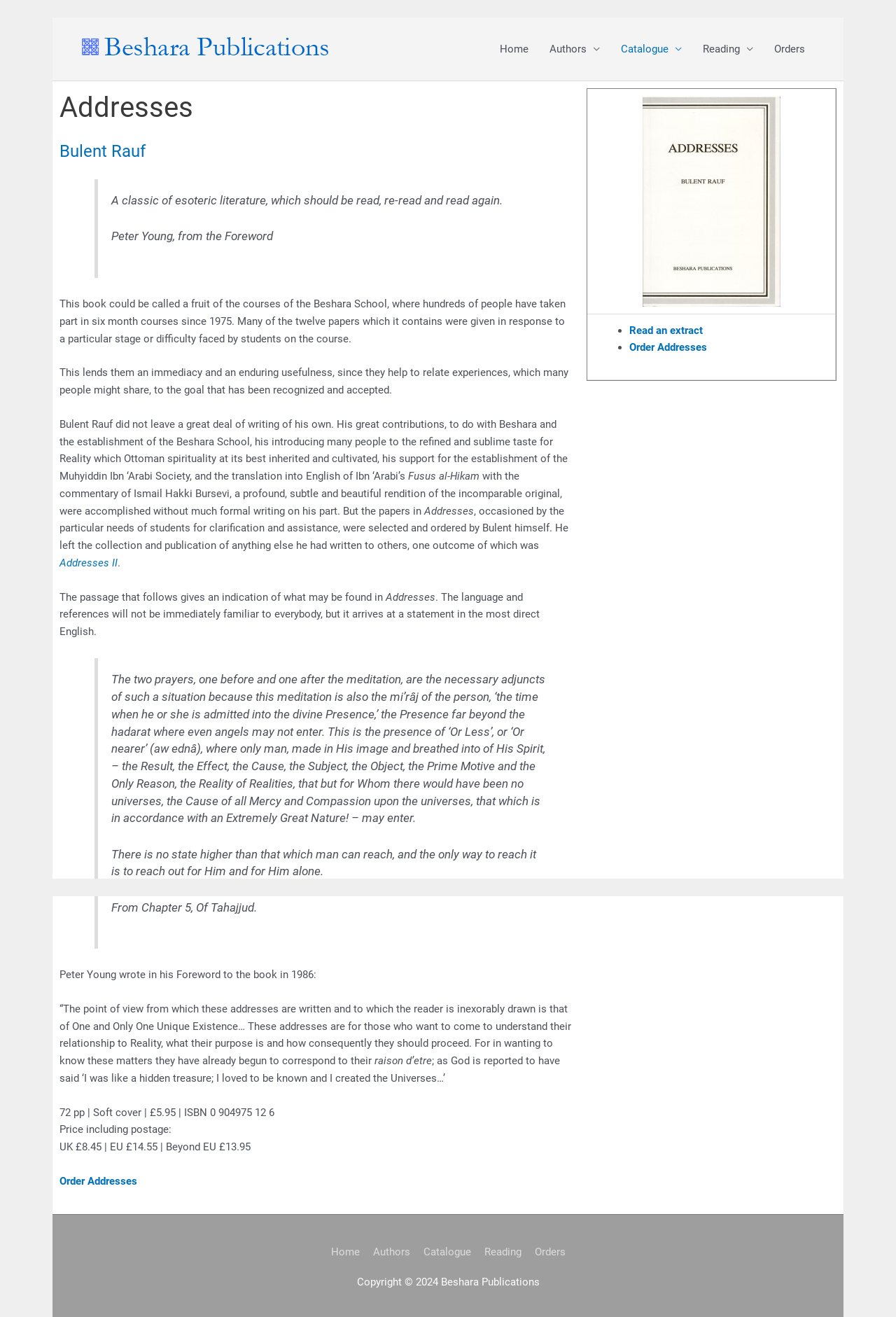What is the ISBN of the book 'Addresses'?
Make sure to answer the question with a detailed and comprehensive explanation.

The ISBN of the book 'Addresses' can be found in the description of the book, where it says '72 pp | Soft cover | £5.95 | ISBN 0 904975 12 6'.